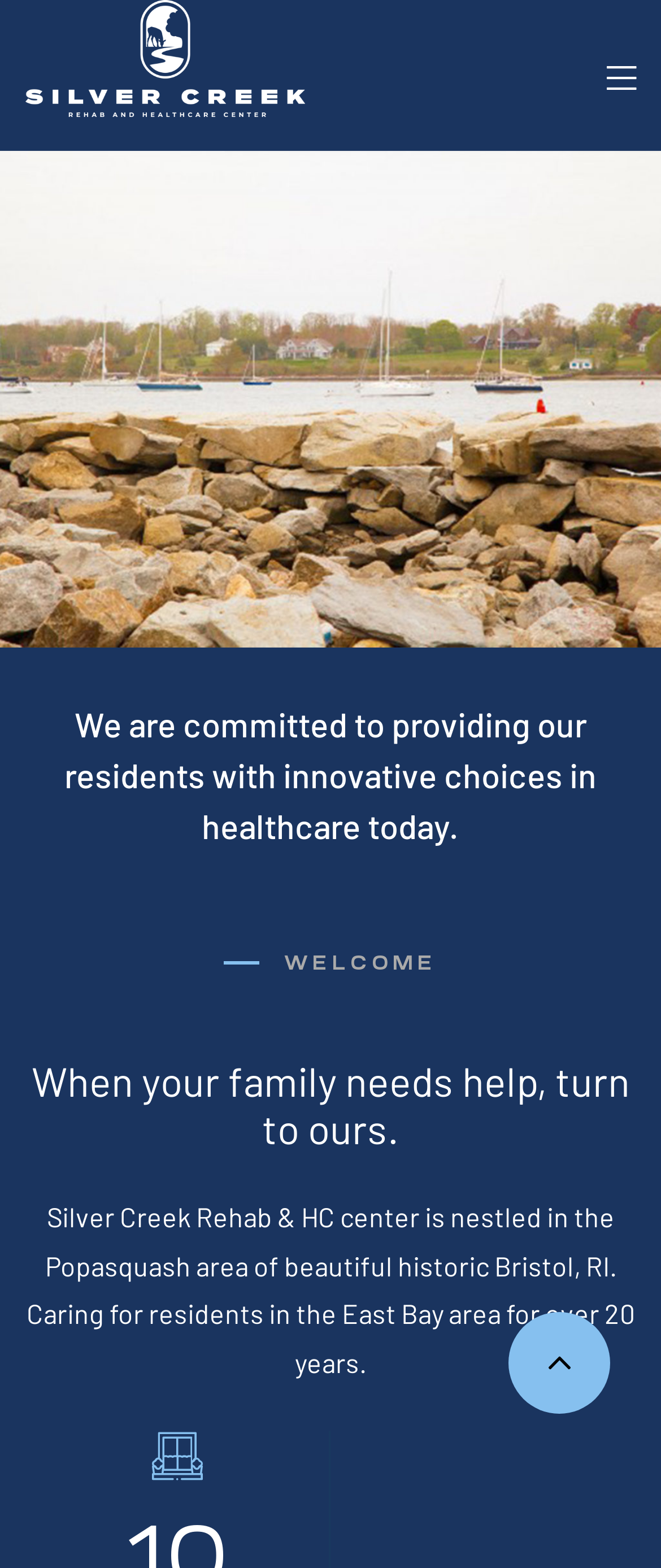Describe the webpage meticulously, covering all significant aspects.

The webpage is about Silver Creek Rehab & HC center, a healthcare facility located in Bristol, RI. At the top left corner, there is a logo of the center, which is also a link. On the opposite side, at the top right corner, there is a menu link with an icon. 

Below the logo, there is a paragraph of text that spans across the page, stating the center's commitment to providing innovative healthcare choices. 

Further down, there is a prominent heading that reads "WELCOME" in a larger font size, centered on the page. 

Below the welcome heading, there is another paragraph of text that encourages readers to turn to the center when their family needs help. 

The next section of text provides more information about the center, stating its location in the Popasquash area of Bristol, RI, and its experience in caring for residents in the East Bay area for over 20 years. This text is positioned below the previous paragraph, taking up most of the page's width.

At the bottom of the page, there is a button, although its purpose is not specified.